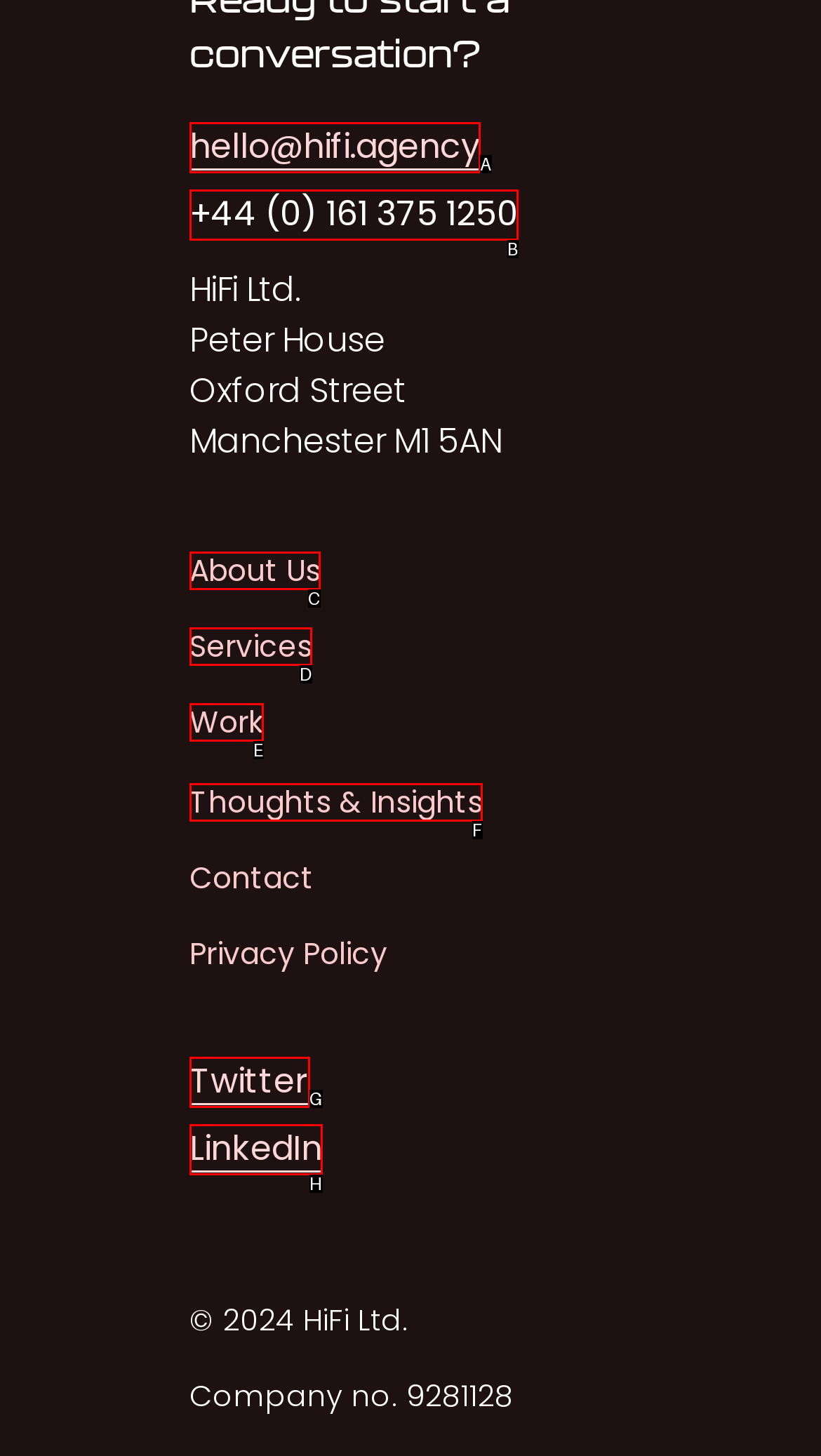Choose the option that best matches the element: LinkedIn
Respond with the letter of the correct option.

H